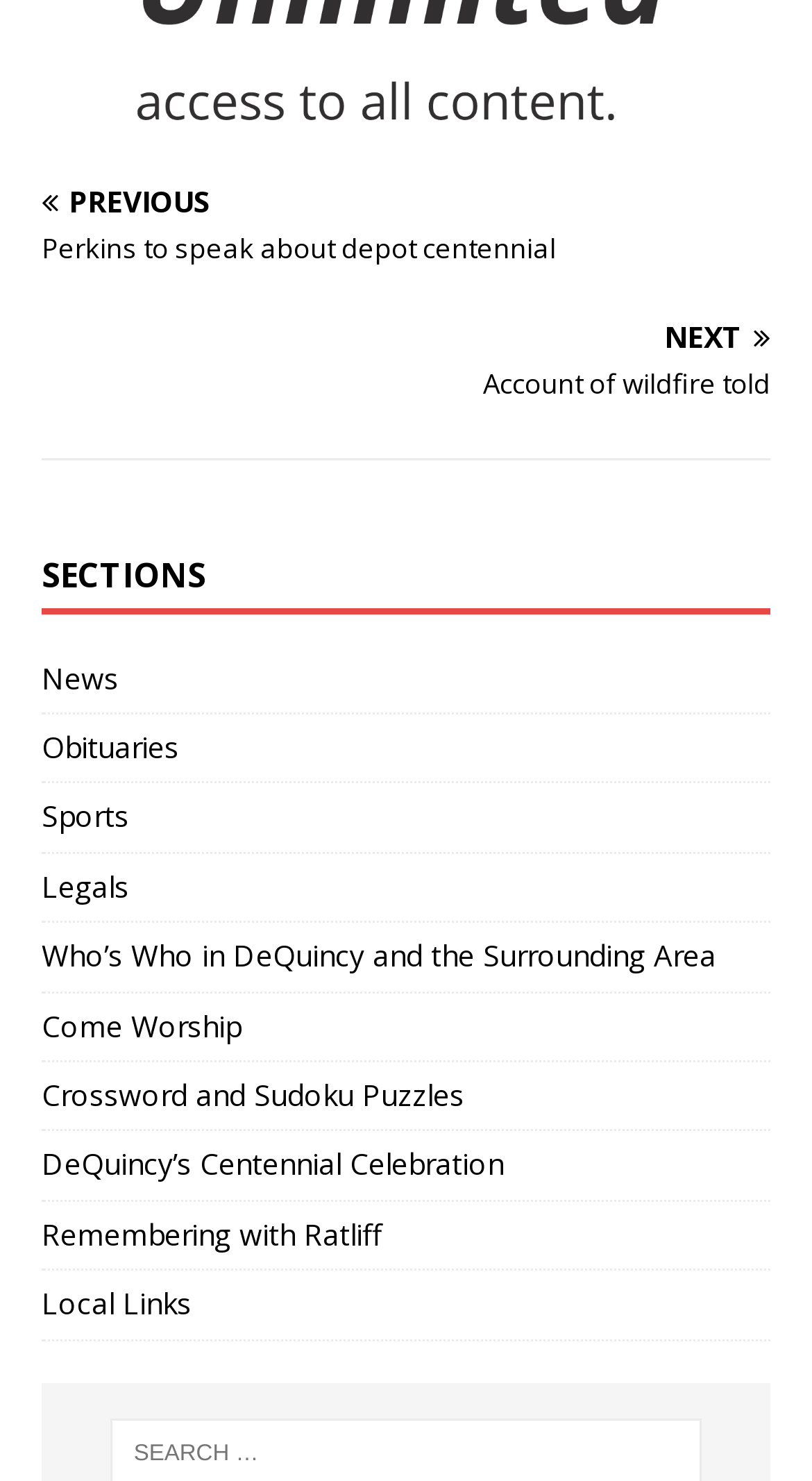What is the purpose of the 'PREVIOUS' and 'NEXT' links?
Respond with a short answer, either a single word or a phrase, based on the image.

Navigation